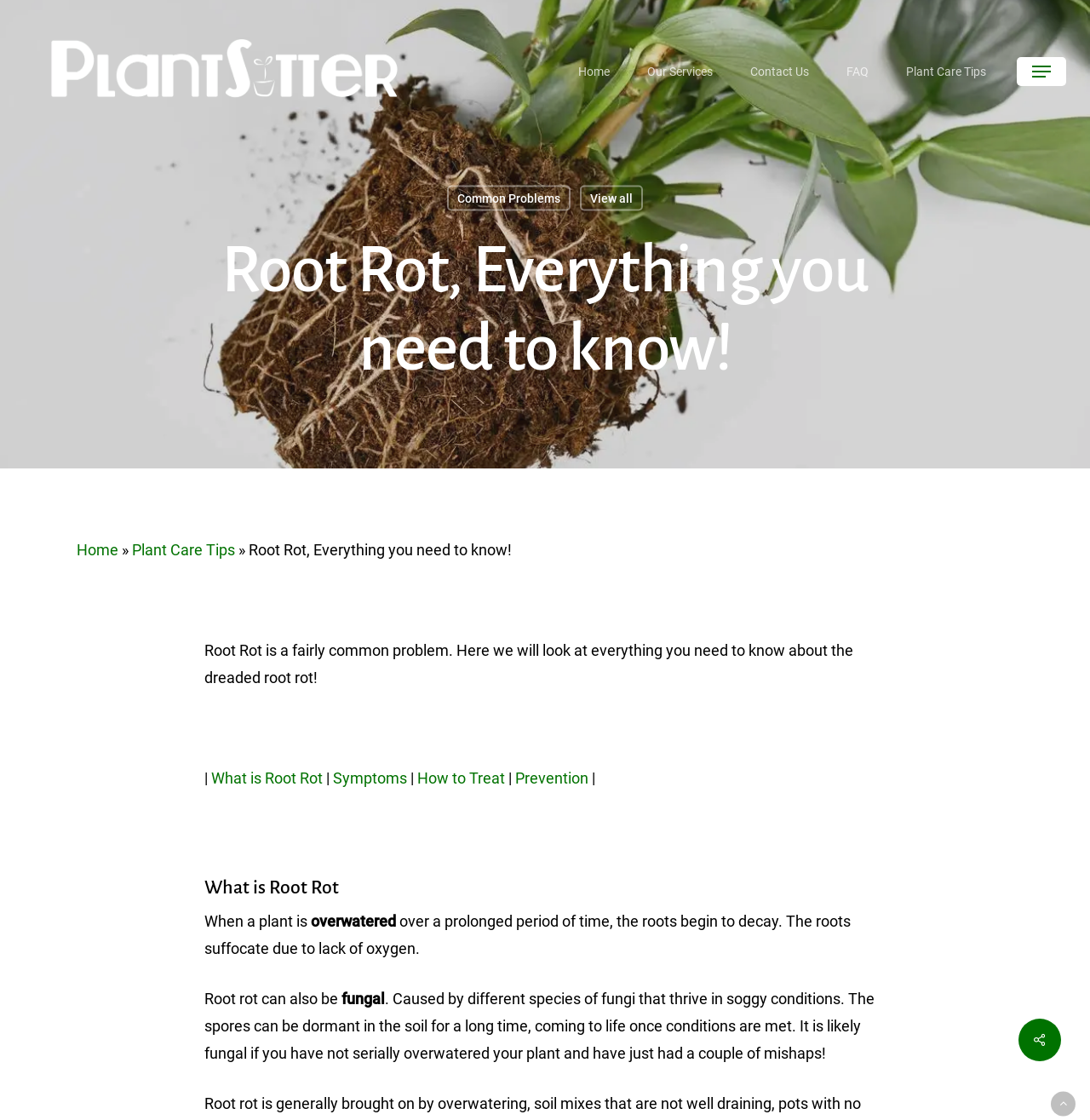Determine the main headline from the webpage and extract its text.

Root Rot, Everything you need to know!